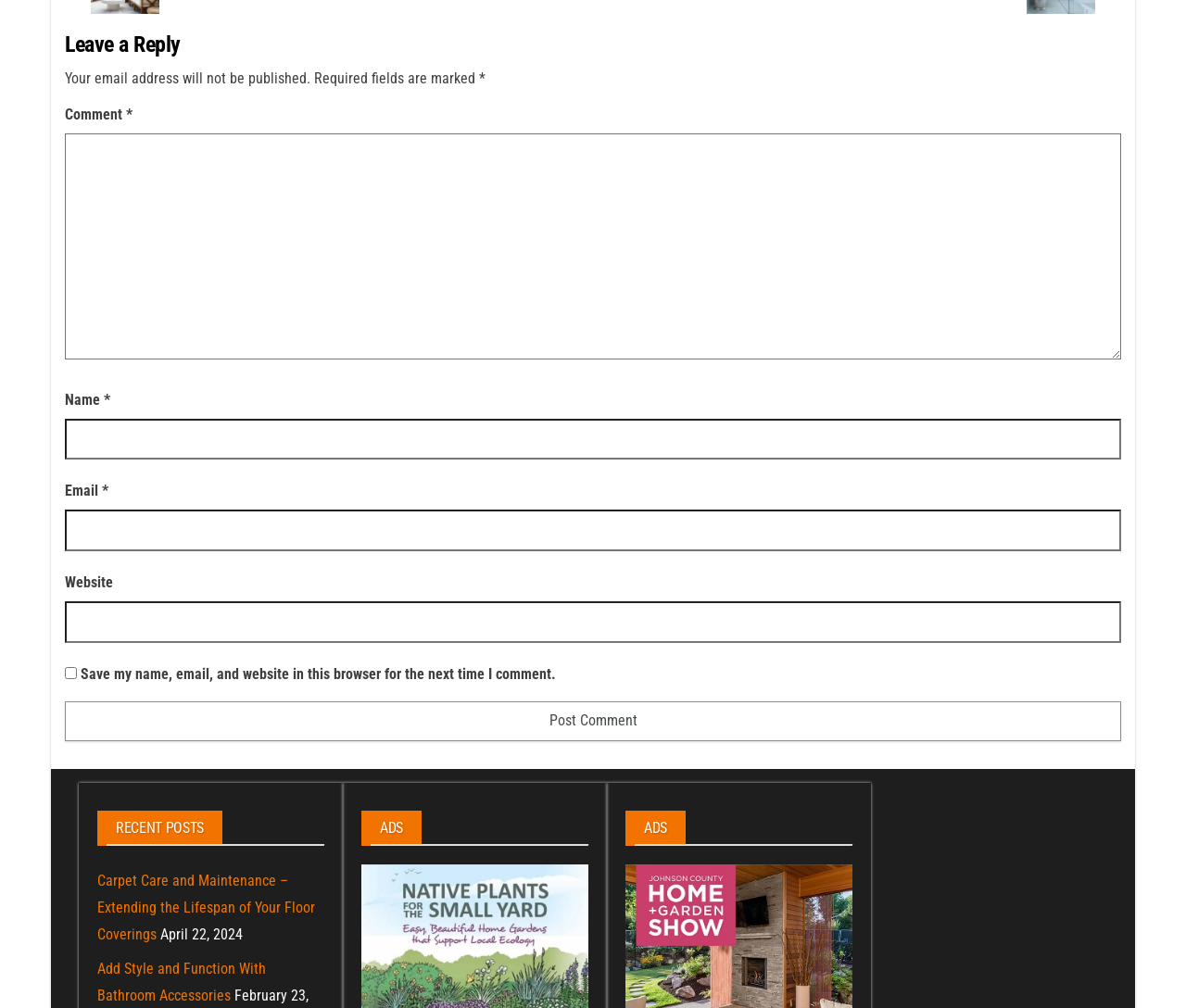Using floating point numbers between 0 and 1, provide the bounding box coordinates in the format (top-left x, top-left y, bottom-right x, bottom-right y). Locate the UI element described here: parent_node: Website name="url"

[0.055, 0.596, 0.945, 0.637]